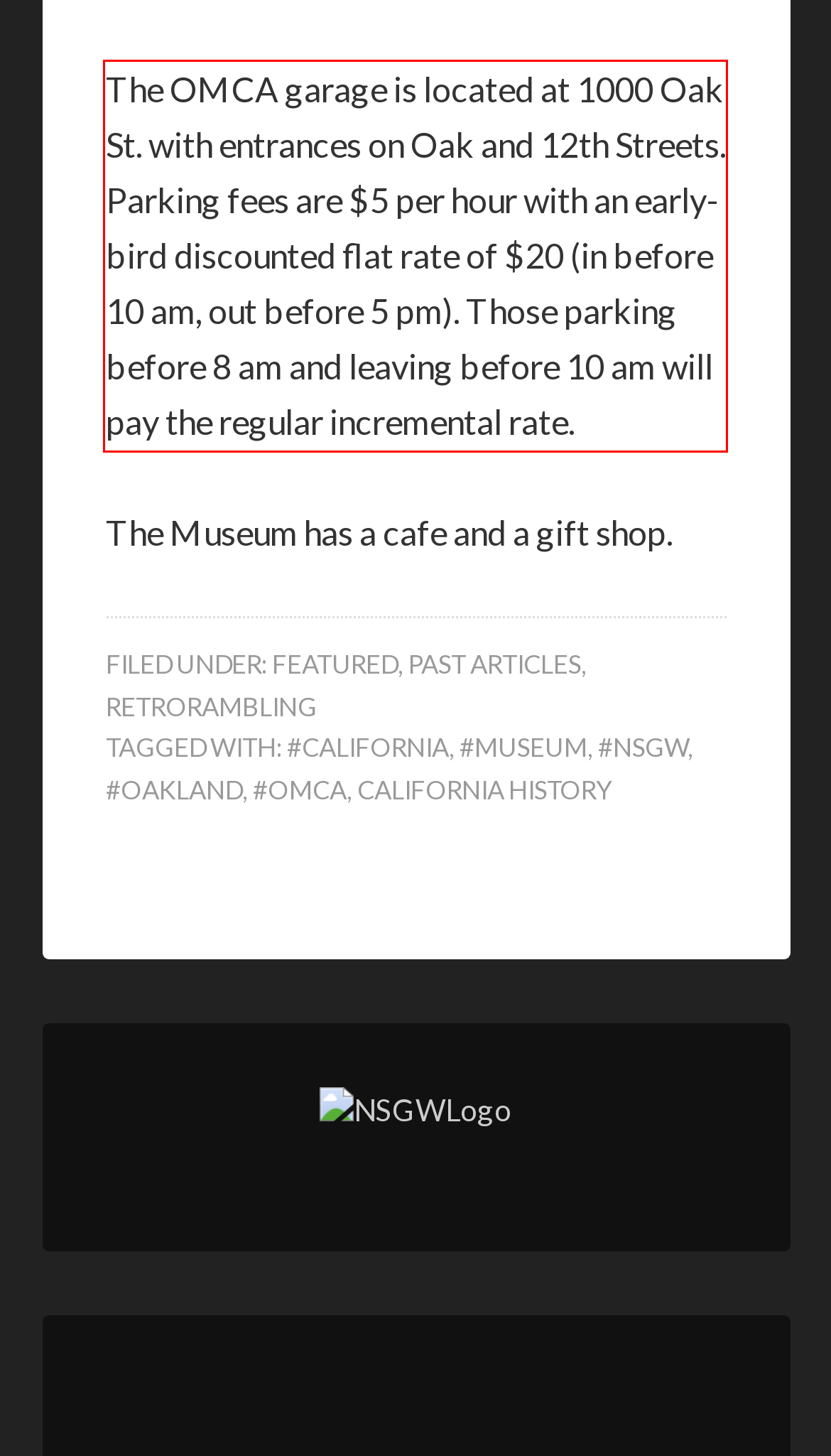Using the webpage screenshot, recognize and capture the text within the red bounding box.

The OMCA garage is located at 1000 Oak St. with entrances on Oak and 12th Streets. Parking fees are $5 per hour with an early-bird discounted flat rate of $20 (in before 10 am, out before 5 pm). Those parking before 8 am and leaving before 10 am will pay the regular incremental rate.